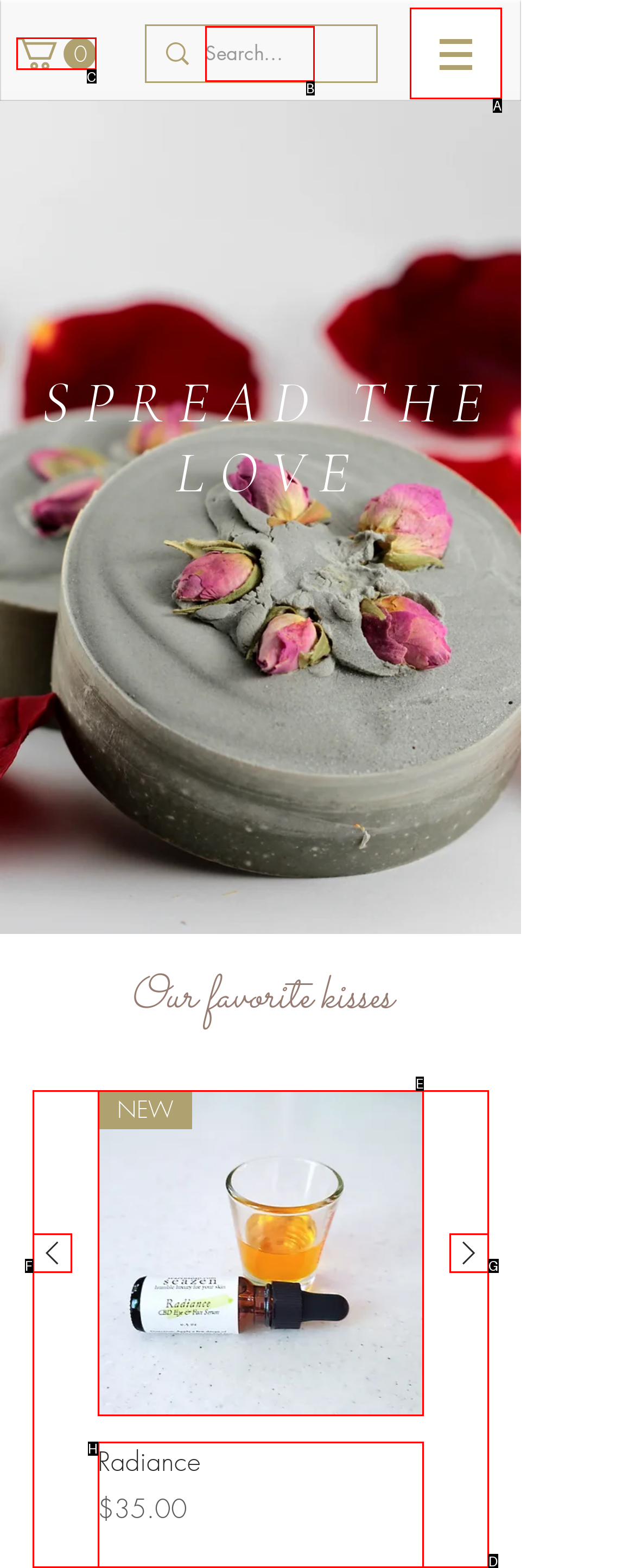Specify which element within the red bounding boxes should be clicked for this task: Navigate to site Respond with the letter of the correct option.

A